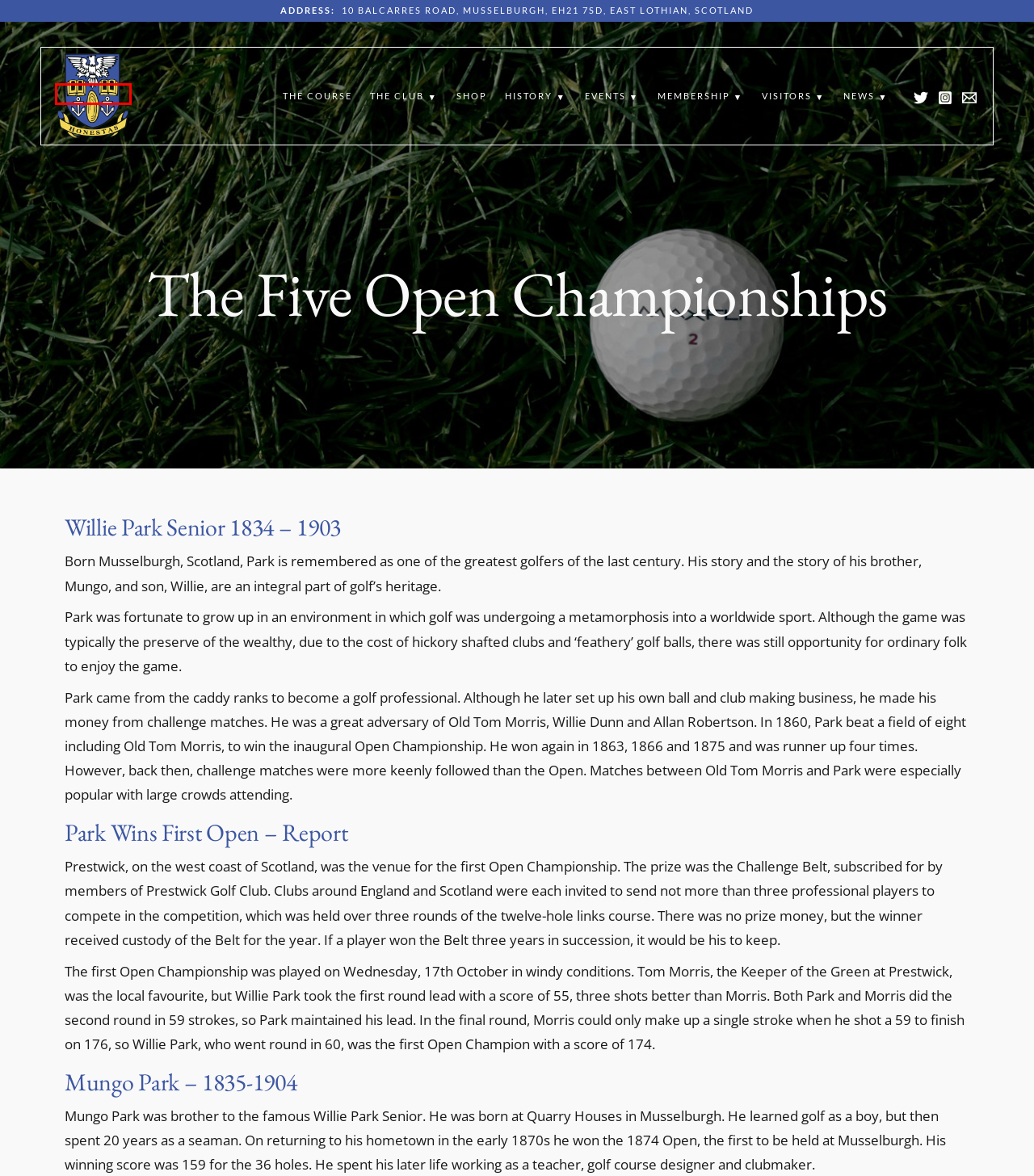You are given a screenshot of a webpage within which there is a red rectangle bounding box. Please choose the best webpage description that matches the new webpage after clicking the selected element in the bounding box. Here are the options:
A. Musselburgh Old Course Golf Club | Scotland | The Open Championship
B. Musselburgh Old Course Golf Club | Scotland | Our Golf Club
C. 26th Open - Musselburgh Old Course Golf Club
D. Musselburgh Old Course Golf Club | Scotland | Contact Us
E. Musselburgh Old Course Golf Club | Scotland | News
F. Musselburgh Old Course Golf Club | Scotland | Home
G. 14th Open played at Musselburgh - Musselburgh Old Course Golf Club
H. www.masterscoreboard.co.uk : Authentication Required - Musselburgh Old Course Golf Club

F